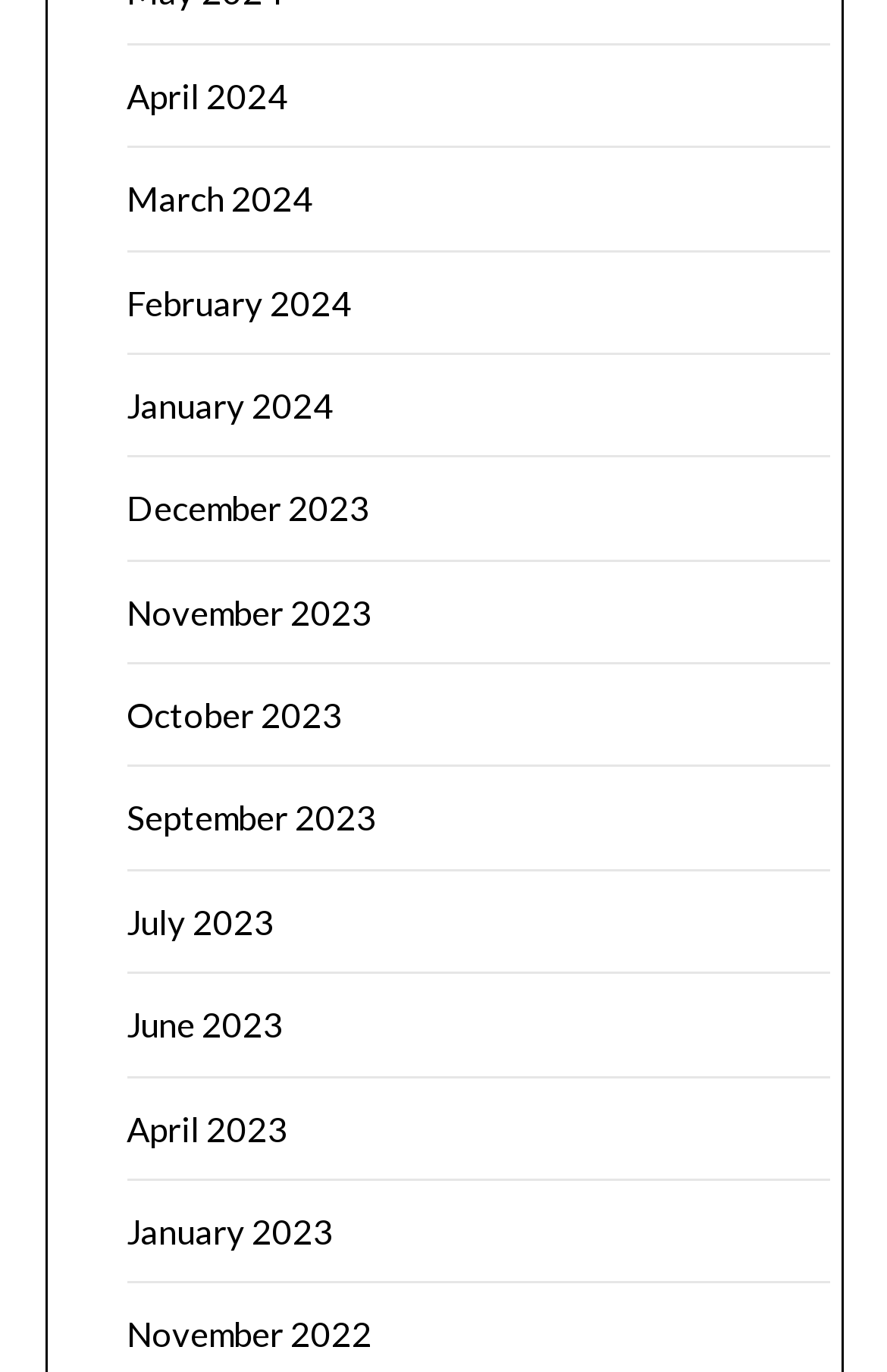What is the latest month available in 2023?
Use the image to give a comprehensive and detailed response to the question.

By analyzing the list of links, I found that the latest month available in 2023 is September 2023, which is located near the middle of the list.